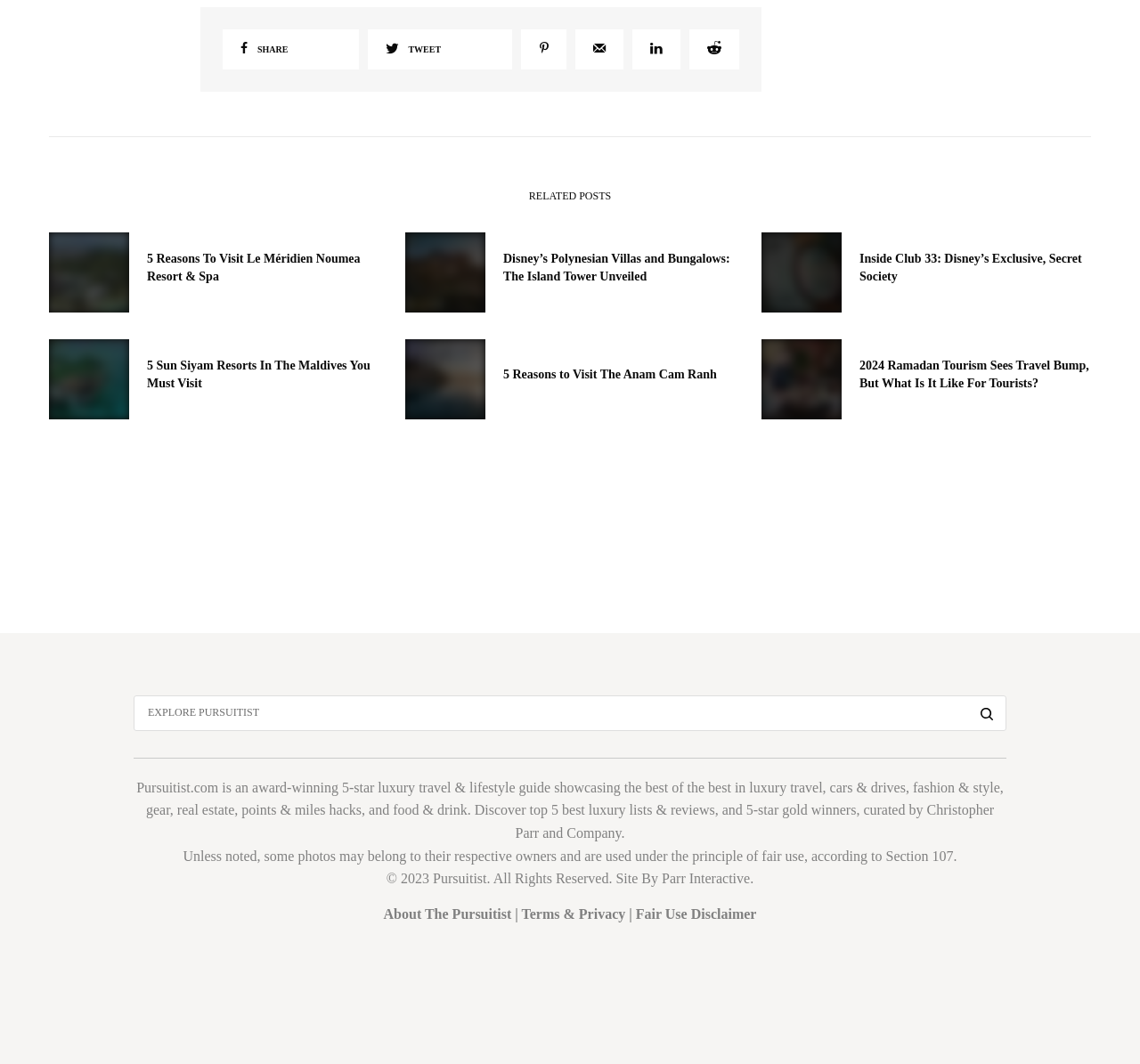Use a single word or phrase to answer the following:
Is there a search bar on the website?

Yes